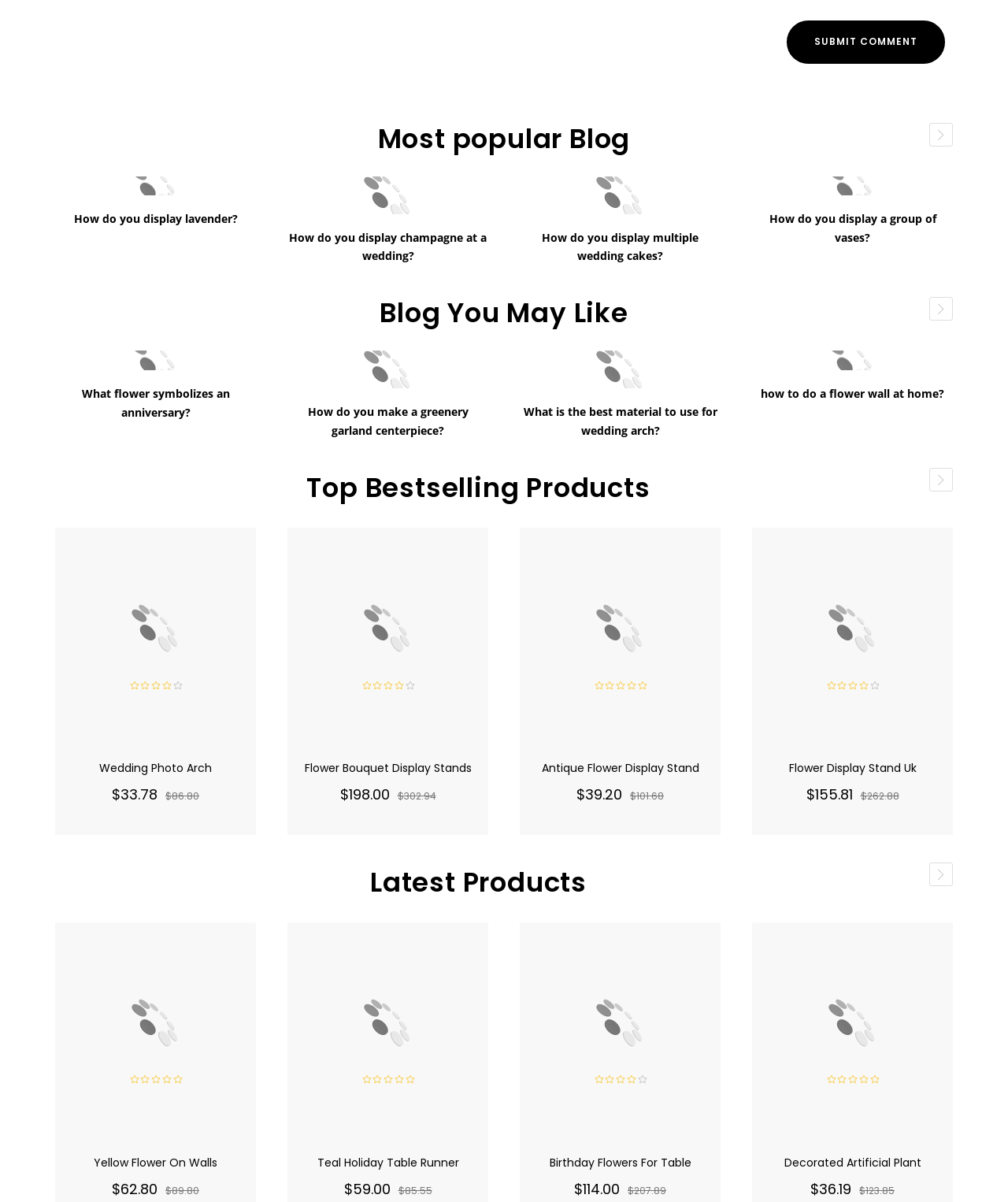Please determine the bounding box coordinates of the element to click on in order to accomplish the following task: "View 'How do you display lavender?' blog". Ensure the coordinates are four float numbers ranging from 0 to 1, i.e., [left, top, right, bottom].

[0.055, 0.146, 0.254, 0.163]